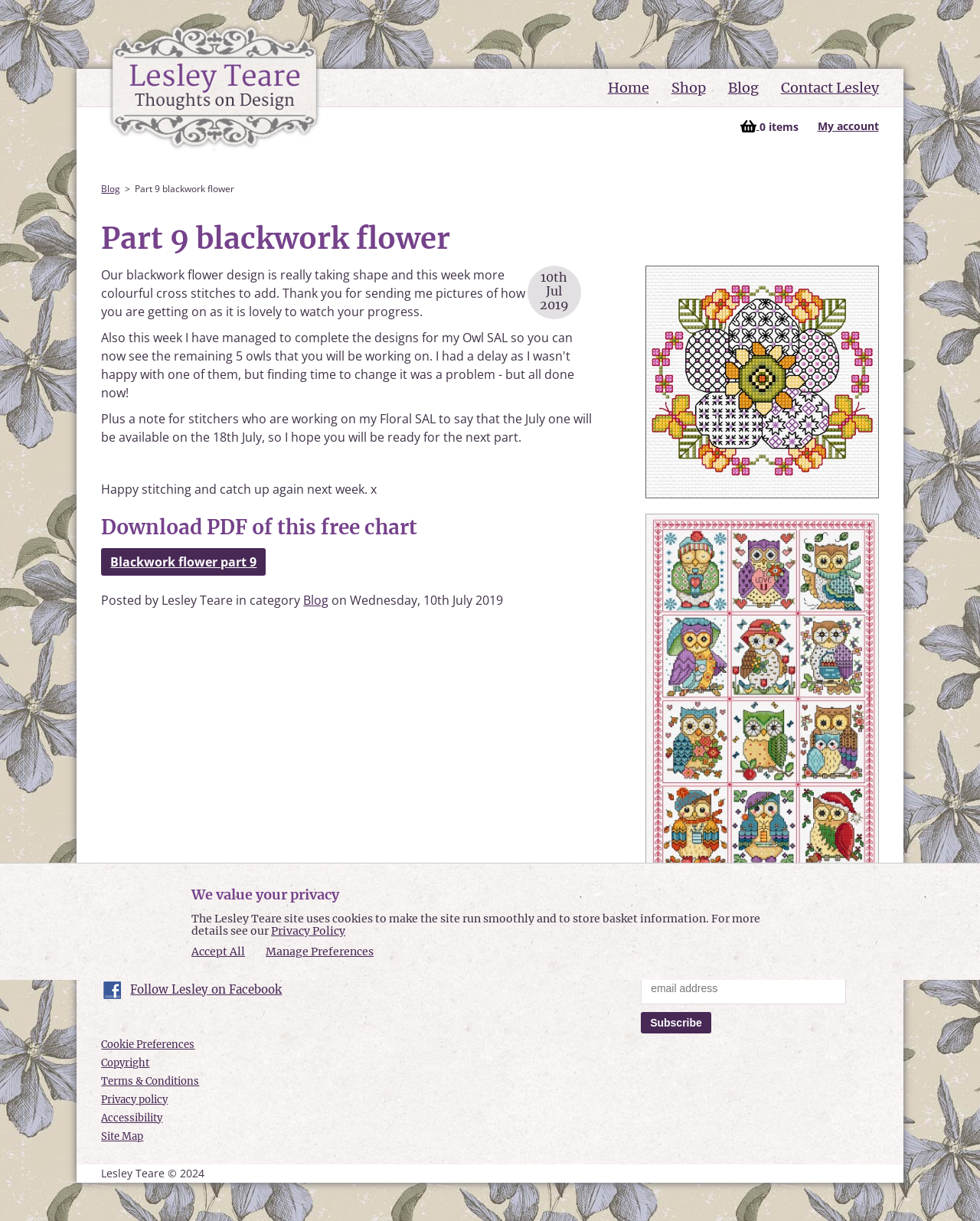From the image, can you give a detailed response to the question below:
What is the date of this blog post?

I found this answer by looking at the date mentioned in the blog post, which is '10th Jul 2019'. This suggests that the blog post was published on this date.